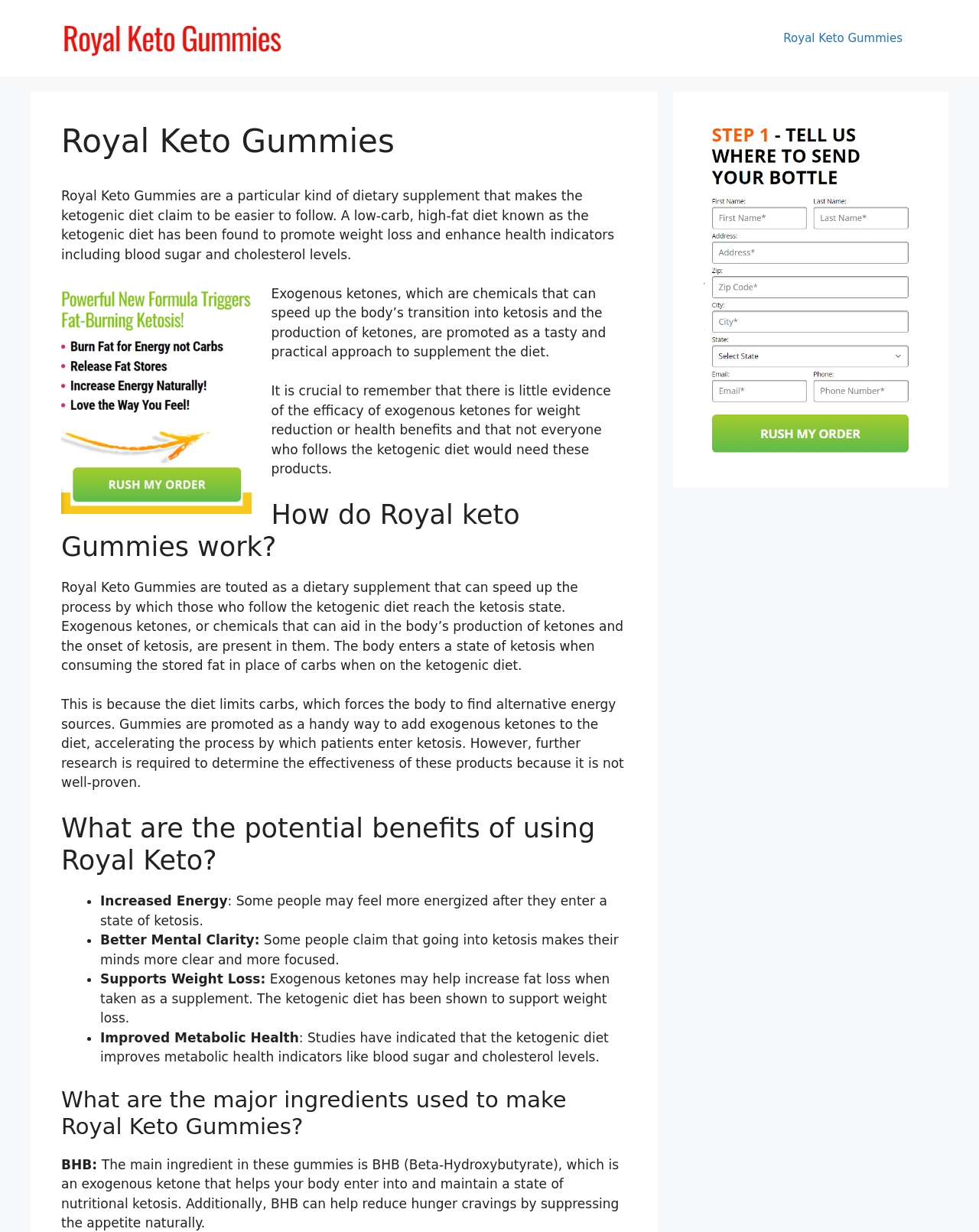What is the main ingredient in Royal Keto Gummies?
Please answer the question as detailed as possible.

The main ingredient in Royal Keto Gummies is BHB (Beta-Hydroxybutyrate), which is an exogenous ketone that helps the body enter into and maintain a state of nutritional ketosis. This information is found in the section 'What are the major ingredients used to make Royal Keto Gummies?' on the webpage.